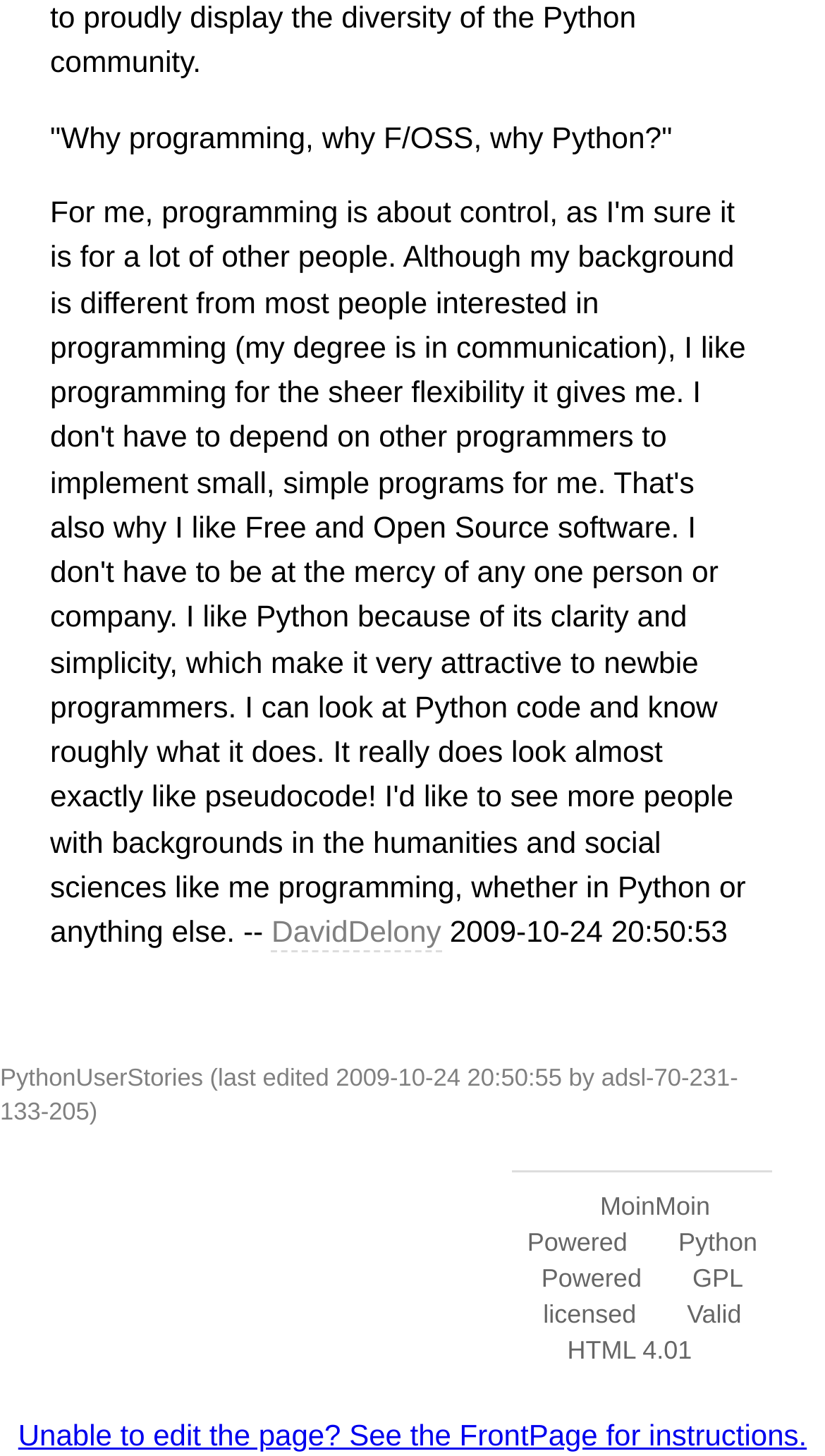What is the IP address of the editor?
Please answer the question with as much detail as possible using the screenshot.

The IP address of the editor can be found at the bottom of the webpage, which is '70.231.133.205'. This information is provided in the text '??? @ adsl-70-231-133-205.dsl.snfc21.sbcglobal.net'.